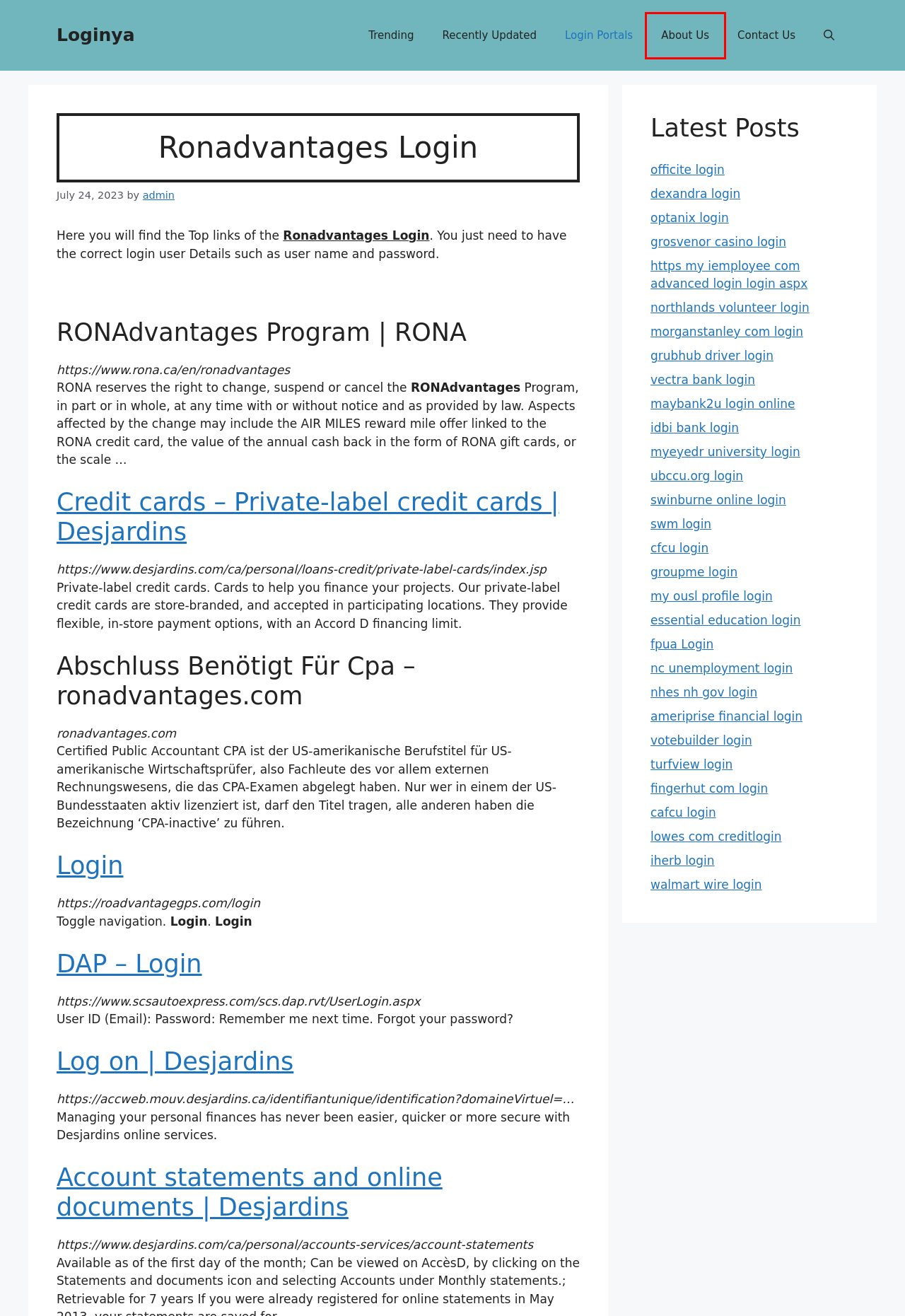Using the screenshot of a webpage with a red bounding box, pick the webpage description that most accurately represents the new webpage after the element inside the red box is clicked. Here are the candidates:
A. grosvenor casino login - Loginya
B. walmart wire login - Loginya
C. my ousl profile login - Loginya
D. ameriprise financial login - Loginya
E. Authentification
F. cfcu login - Loginya
G. swm login - Loginya
H. About Us - Loginya

H